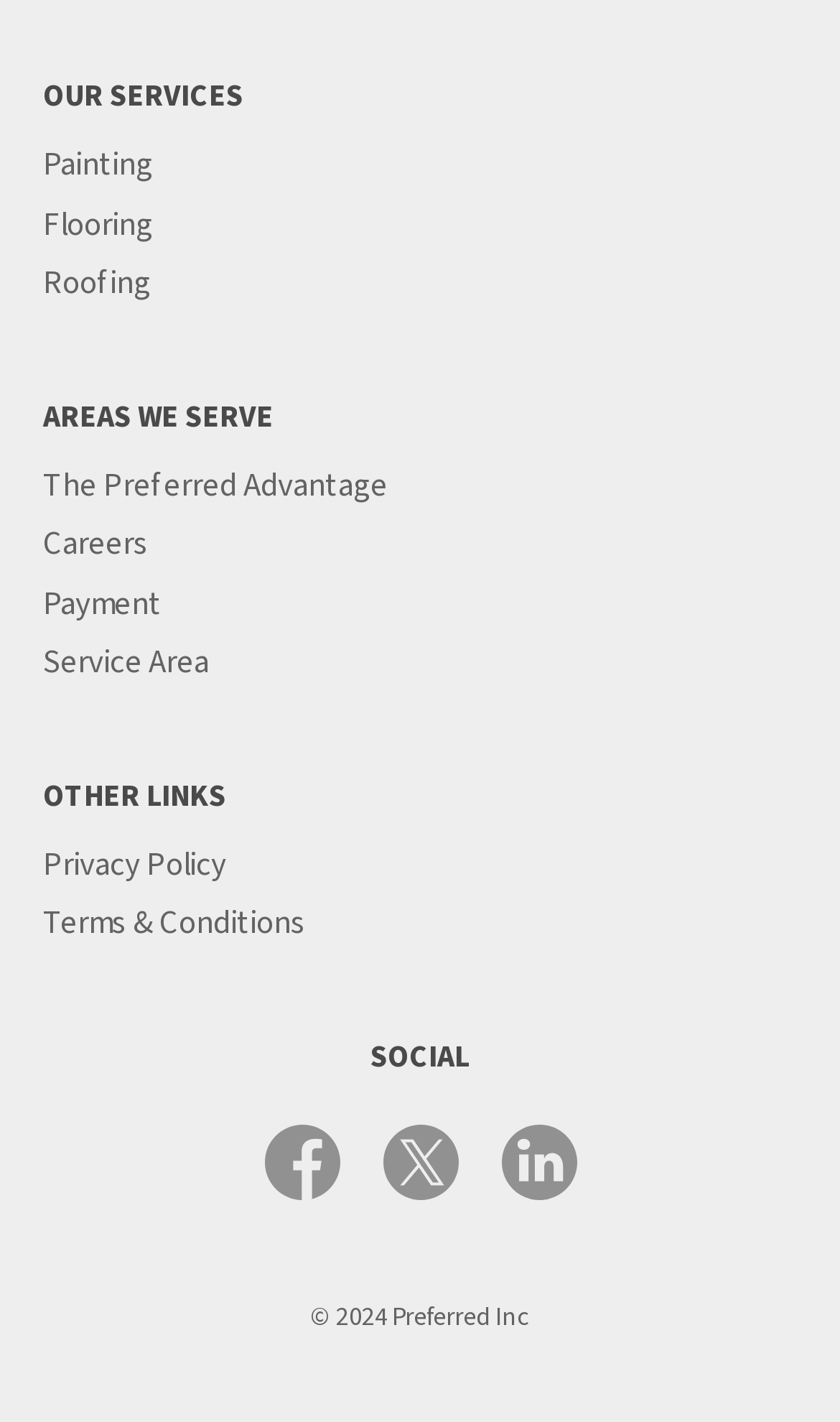What is the company's advantage?
Please use the image to provide an in-depth answer to the question.

The company's advantage is referred to as 'The Preferred Advantage', which is linked to a separate page providing more information about this advantage.